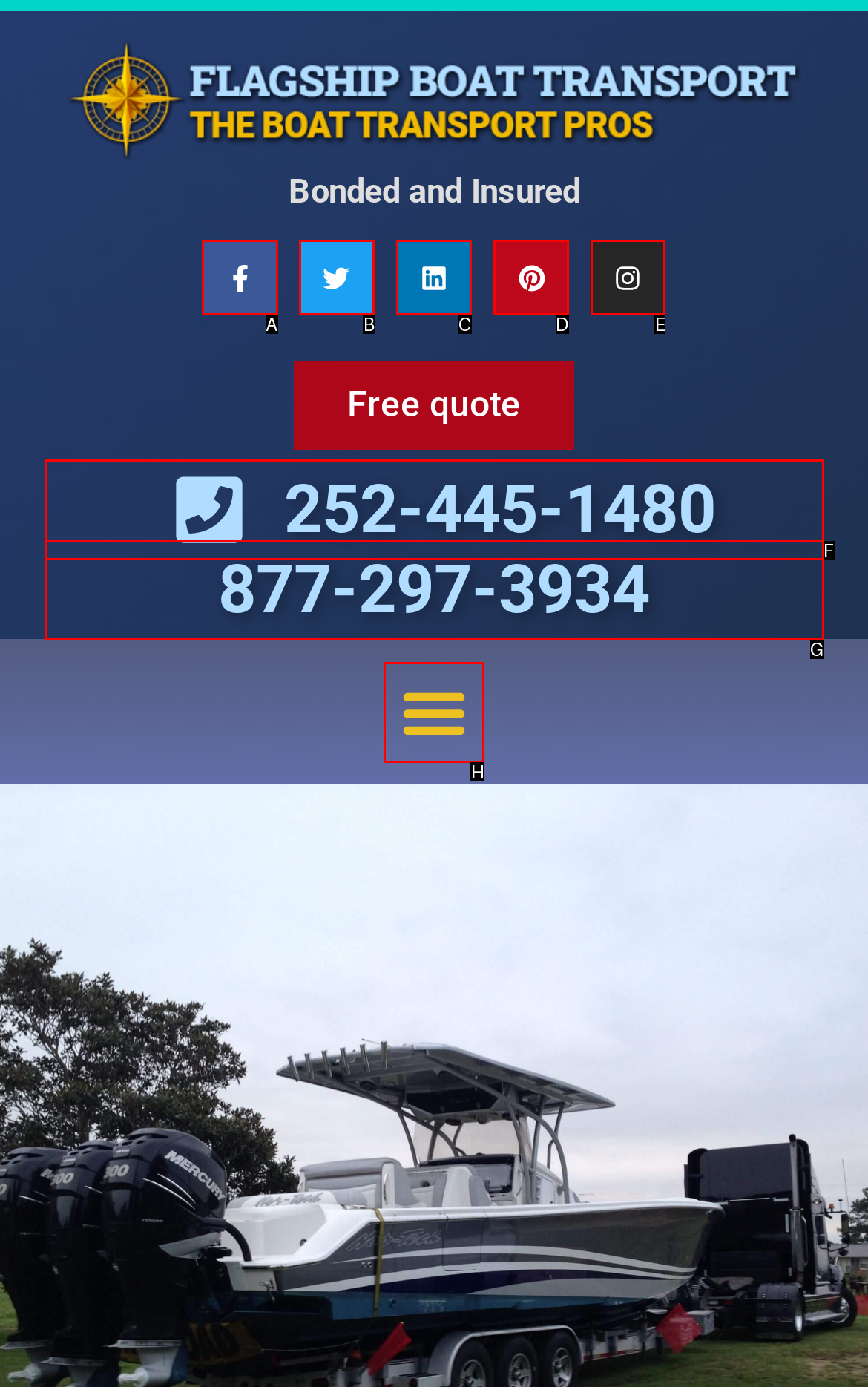Tell me which one HTML element I should click to complete the following task: Click the Facebook link
Answer with the option's letter from the given choices directly.

A